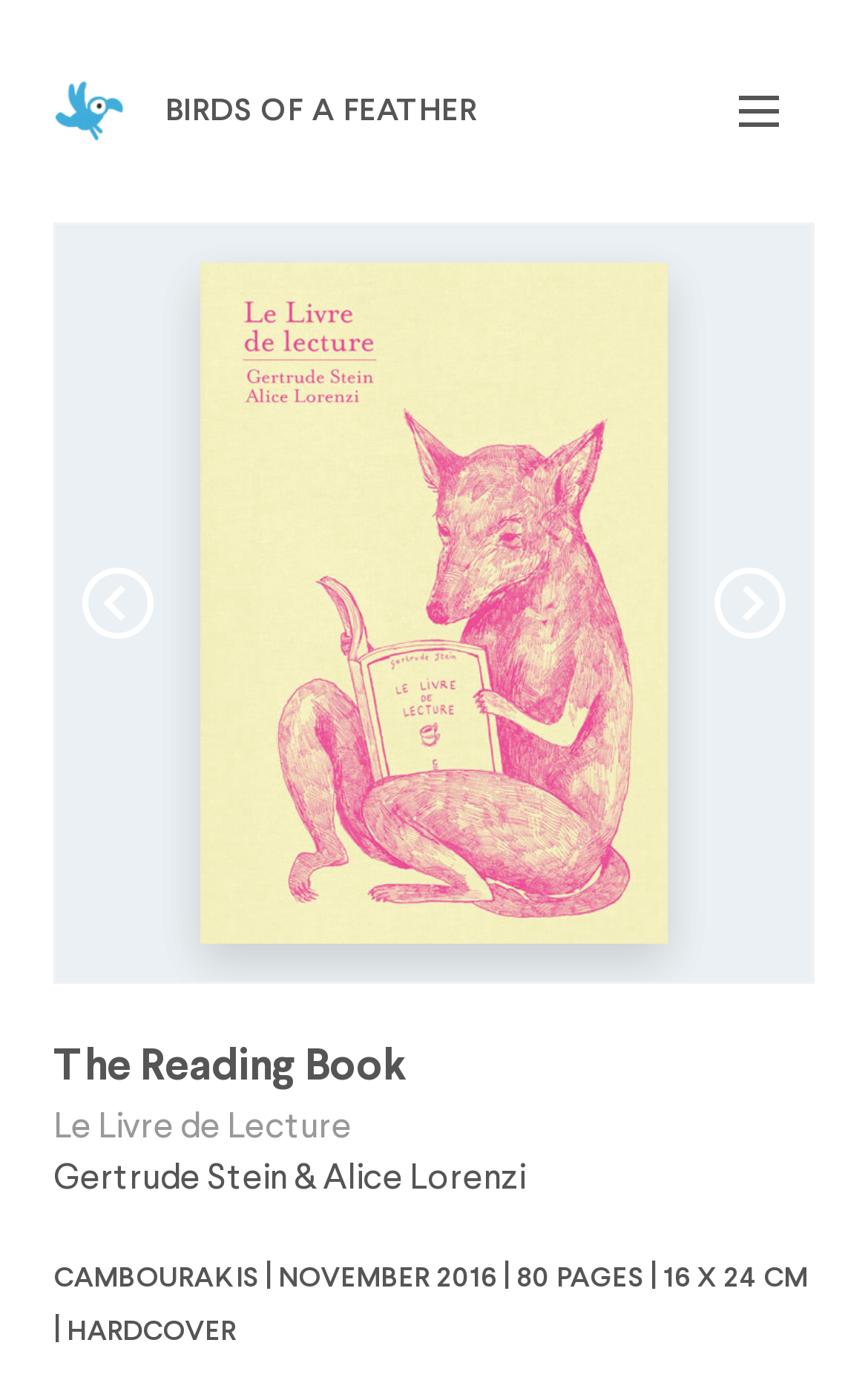Please respond to the question with a concise word or phrase:
What is the author of the book?

Gertrude Stein and Alice Lorenzi